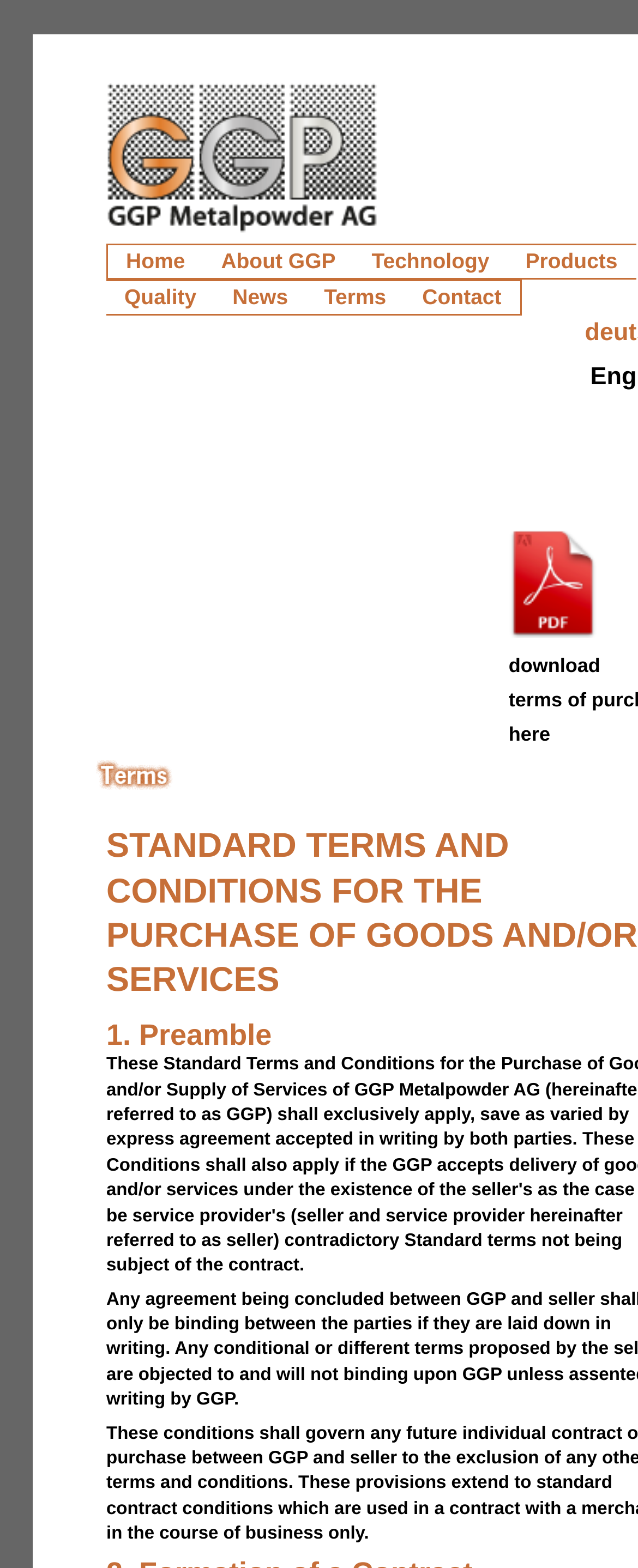Articulate a complete and detailed caption of the webpage elements.

The webpage is about GGP Metalpowder AG, a company that provides metal powder products and services. At the top-left corner, there is a logo of GGP Metalpowder AG, which is an image accompanied by a link to the company's homepage. 

Below the logo, there is a navigation menu with seven links: Home, About GGP, Technology, Products, Quality, News, and Terms. These links are positioned horizontally, with Home on the left and Terms on the right. 

The Terms link is highlighted, indicating that the current page is related to the terms of purchase. Below the navigation menu, there is a section dedicated to the terms of purchase. In this section, there is a link to download a PDF file containing the terms of purchase, accompanied by a small icon. To the right of the link, there is a text "here" that likely refers to the downloadable PDF file.